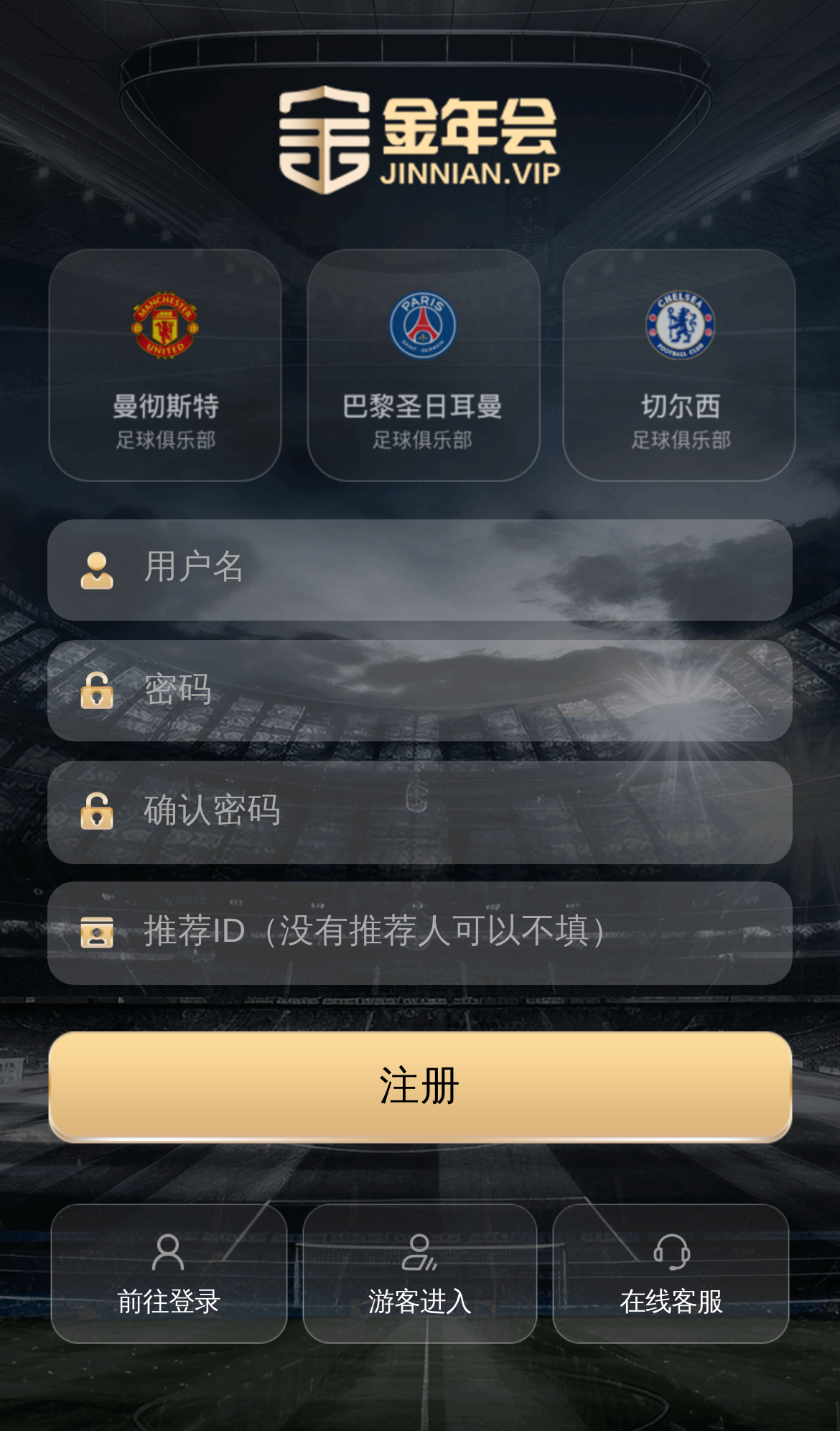What is the optional field in the registration form?
Examine the image closely and answer the question with as much detail as possible.

Among the textboxes in the registration form, the '推荐ID（没有推荐人可以不填）' field is the only one that is not required, indicating that it is an optional field.